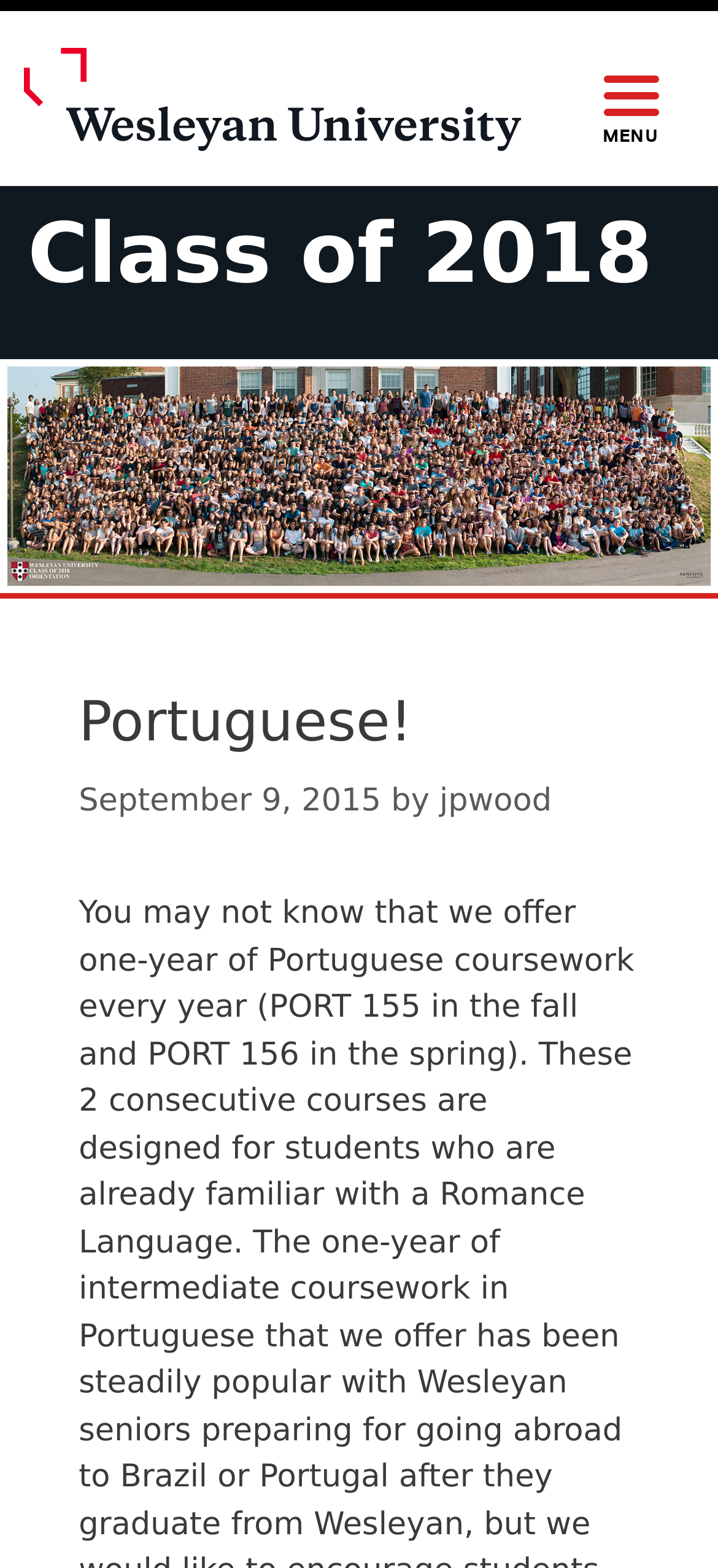Please respond in a single word or phrase: 
When was the article published?

September 9, 2015